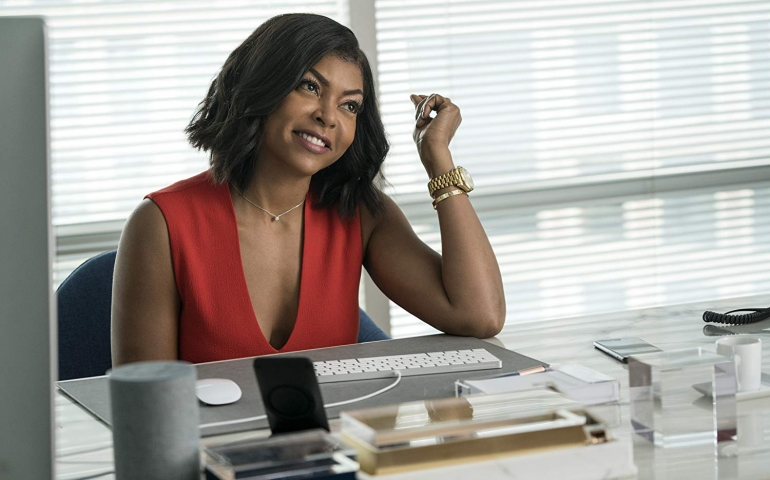Give a succinct answer to this question in a single word or phrase: 
What color is Ali Davis's dress?

Red